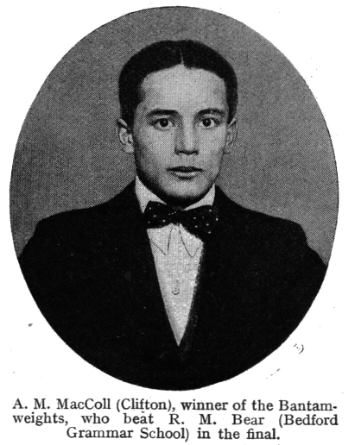What division did A. M. MacColl win?
Based on the image, provide a one-word or brief-phrase response.

Bantam-weight